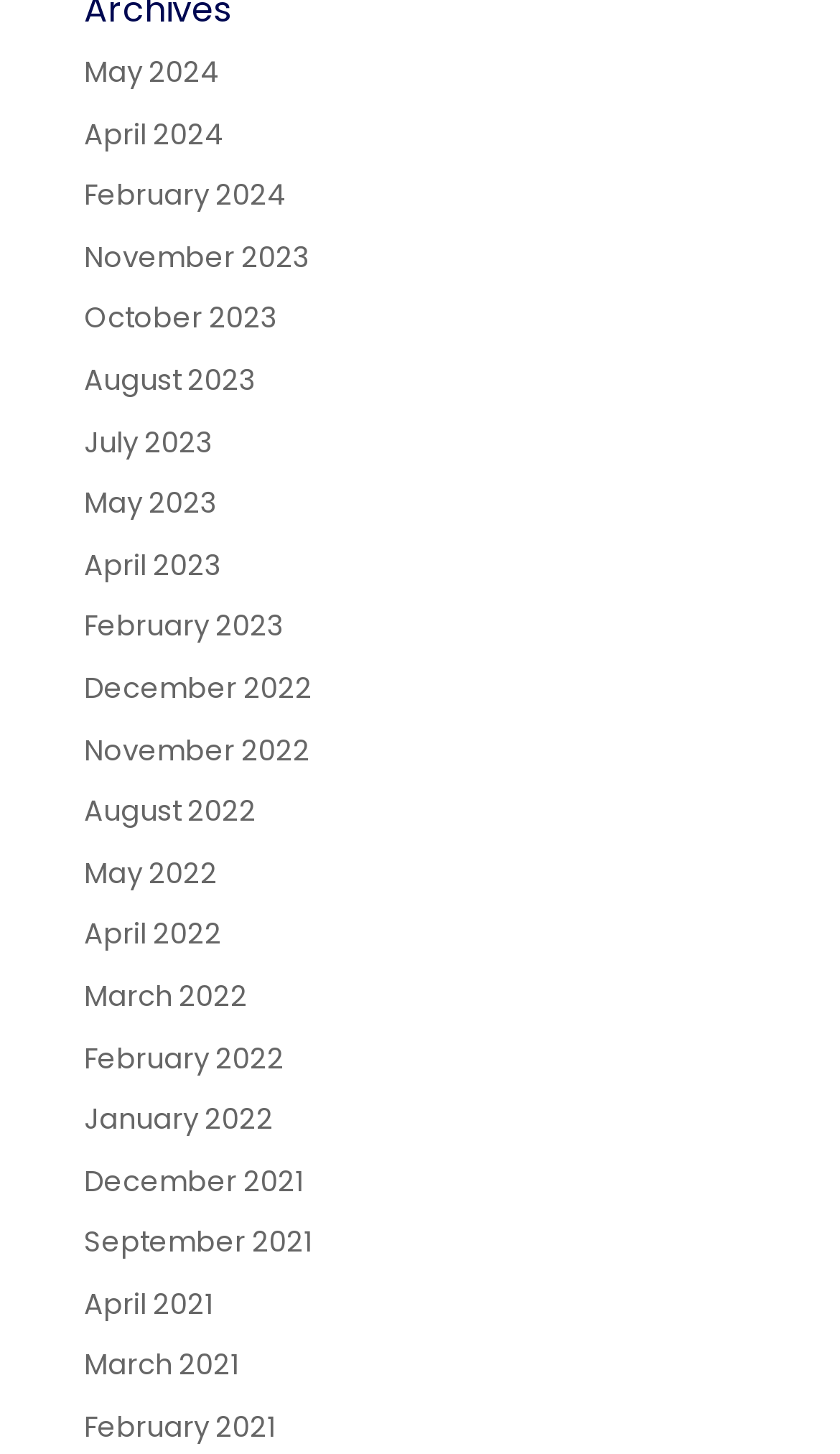What is the earliest month listed?
Kindly offer a detailed explanation using the data available in the image.

By scanning the list of links, I found that the earliest month listed is 'February 2021', which is the last link in the list.